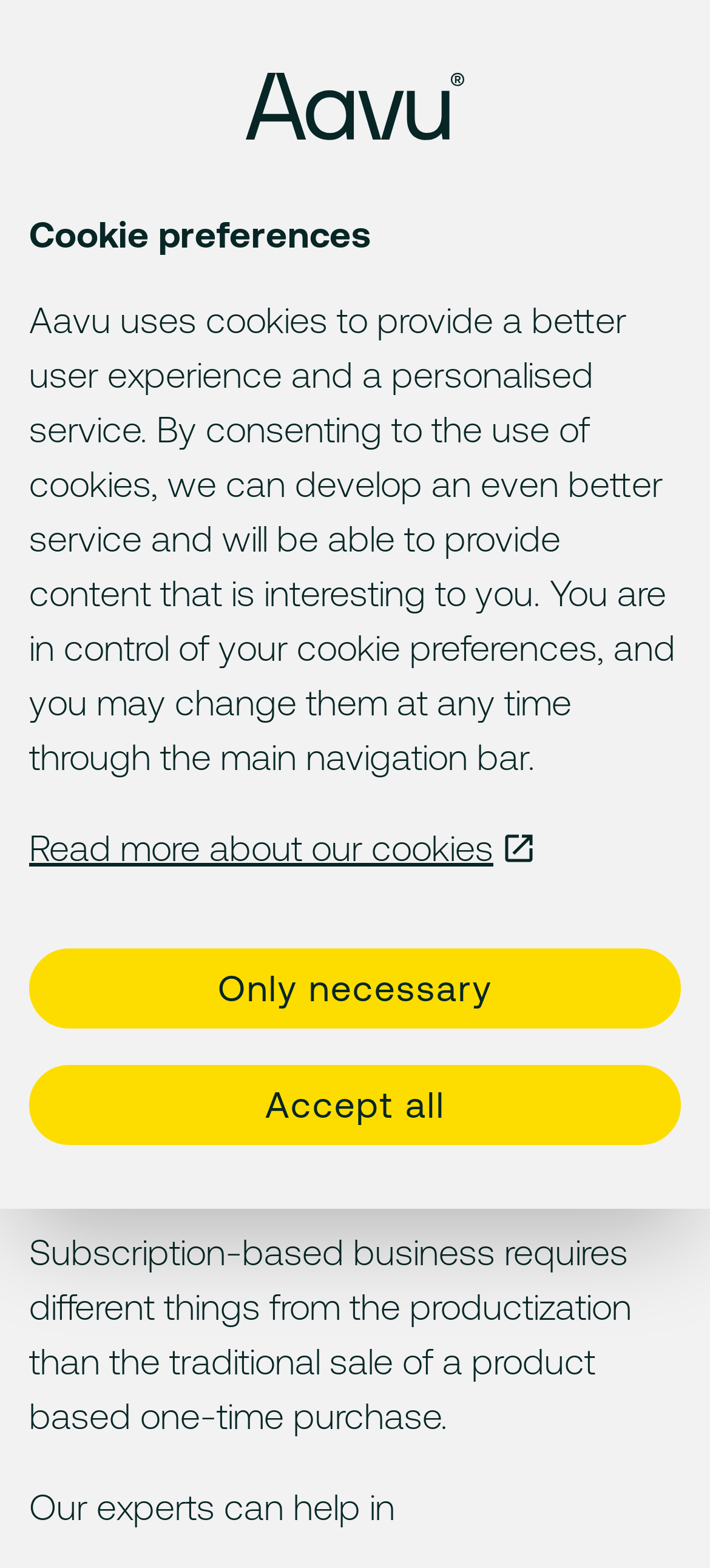Locate the bounding box of the UI element based on this description: "Only necessary". Provide four float numbers between 0 and 1 as [left, top, right, bottom].

[0.041, 0.605, 0.959, 0.656]